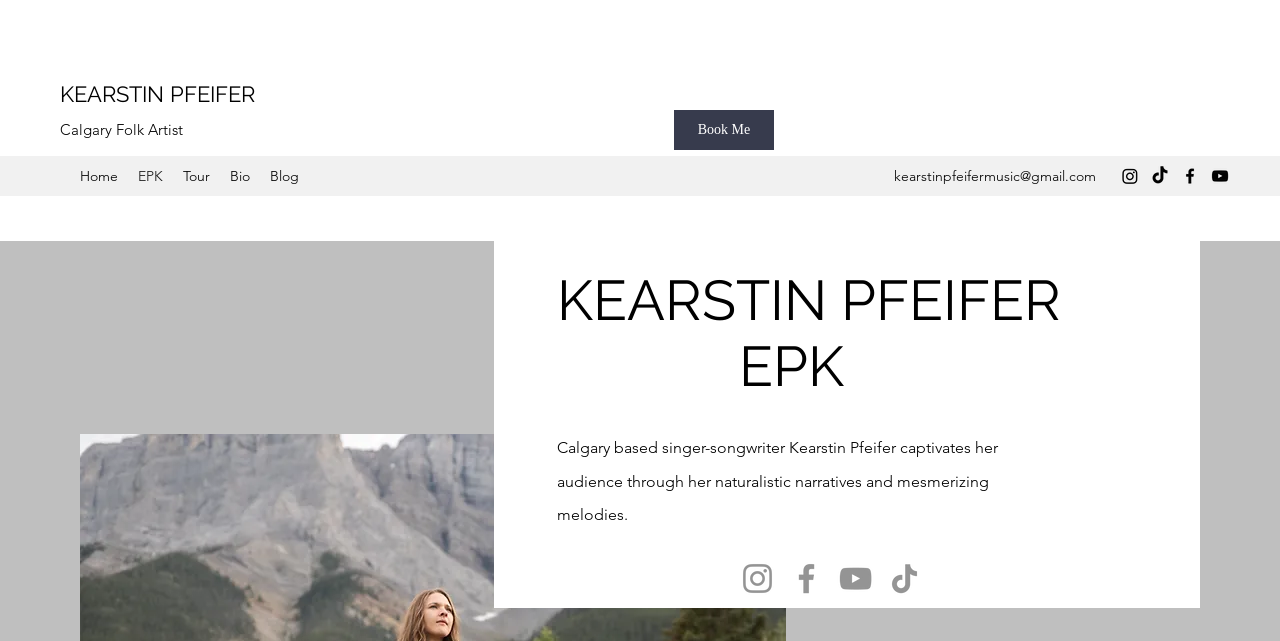Highlight the bounding box coordinates of the element that should be clicked to carry out the following instruction: "Click on the 'Book Me' link". The coordinates must be given as four float numbers ranging from 0 to 1, i.e., [left, top, right, bottom].

[0.527, 0.172, 0.605, 0.234]